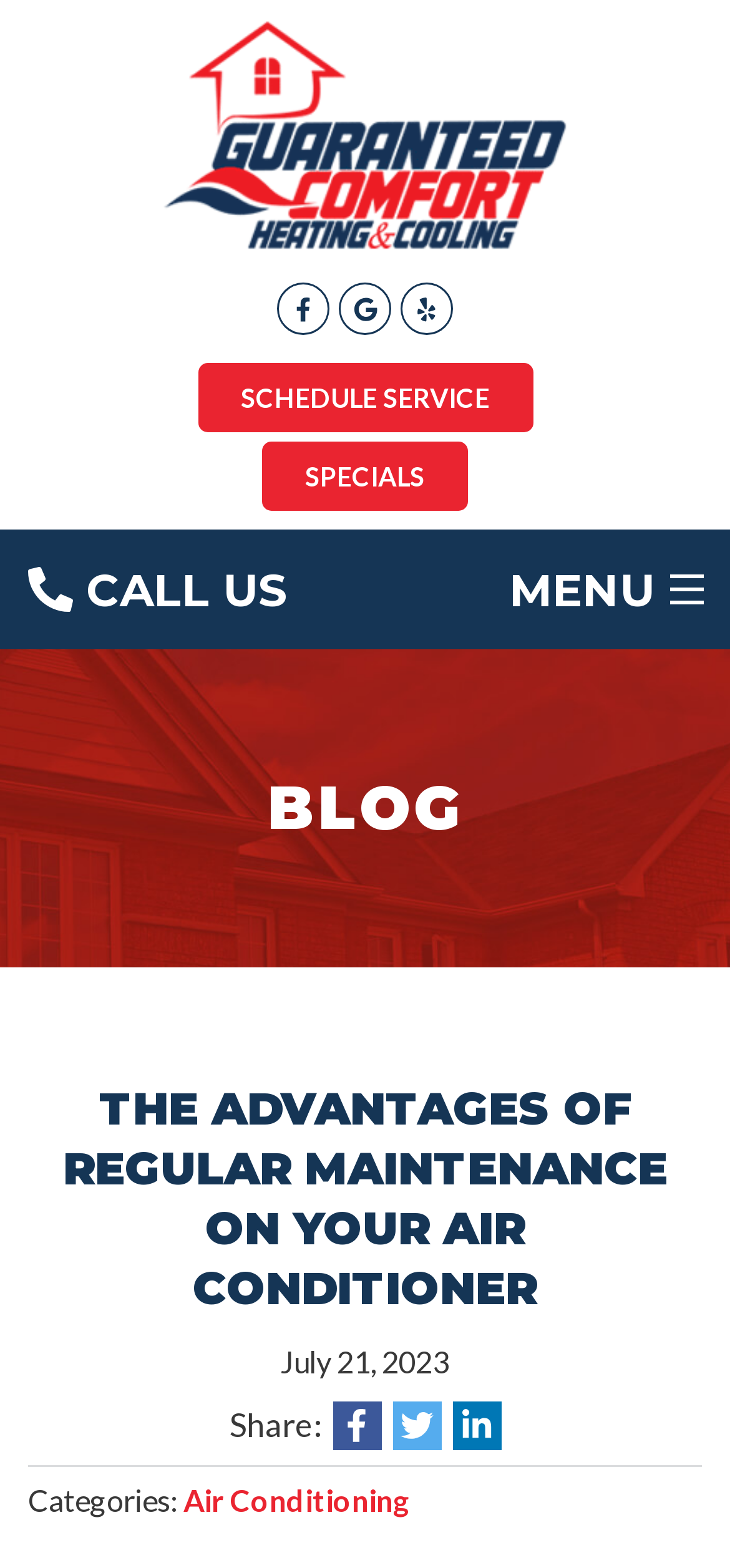Identify the bounding box coordinates for the region to click in order to carry out this instruction: "Read the blog". Provide the coordinates using four float numbers between 0 and 1, formatted as [left, top, right, bottom].

[0.038, 0.486, 0.962, 0.545]